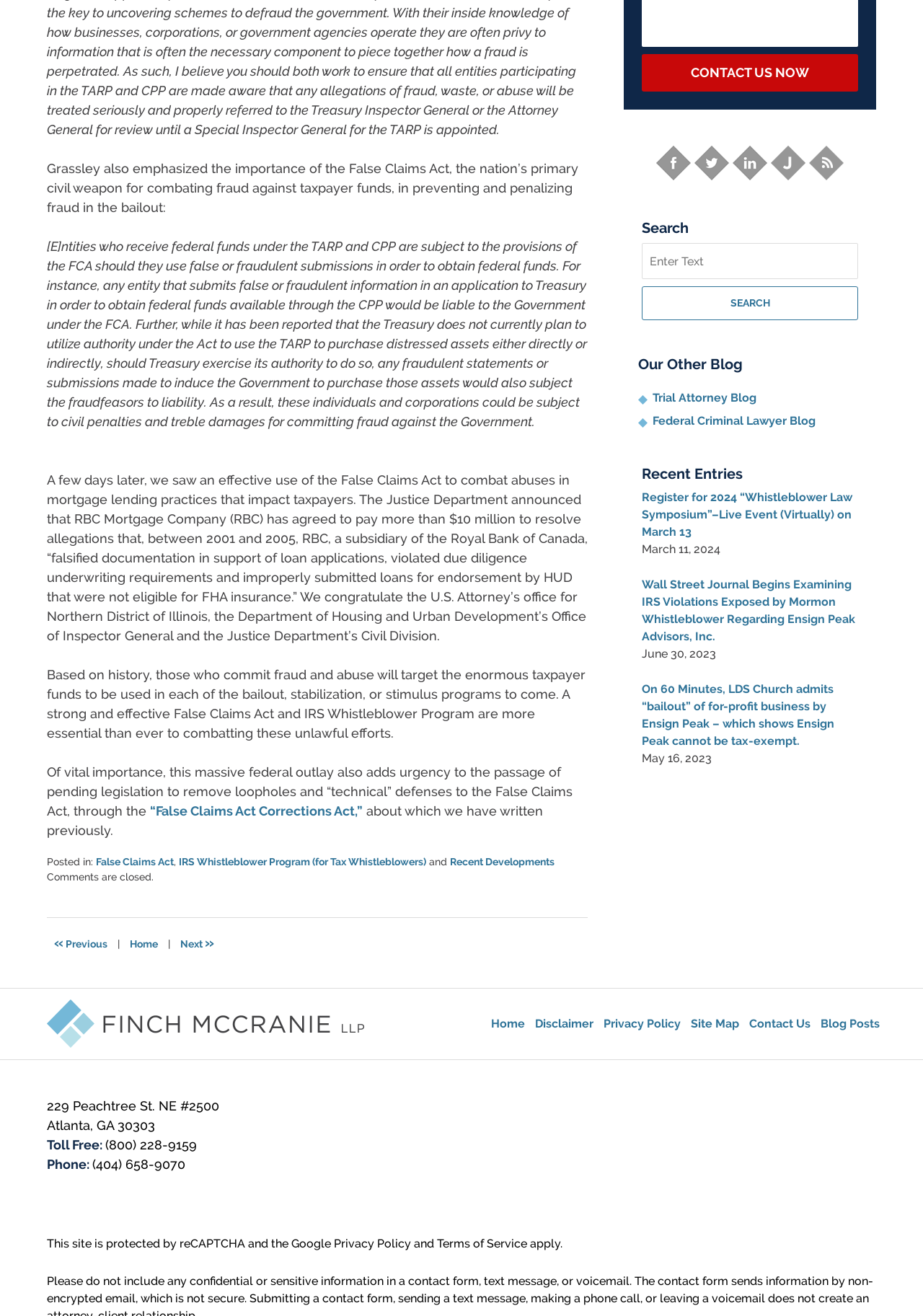Could you locate the bounding box coordinates for the section that should be clicked to accomplish this task: "View all MUSHclient release notes".

None